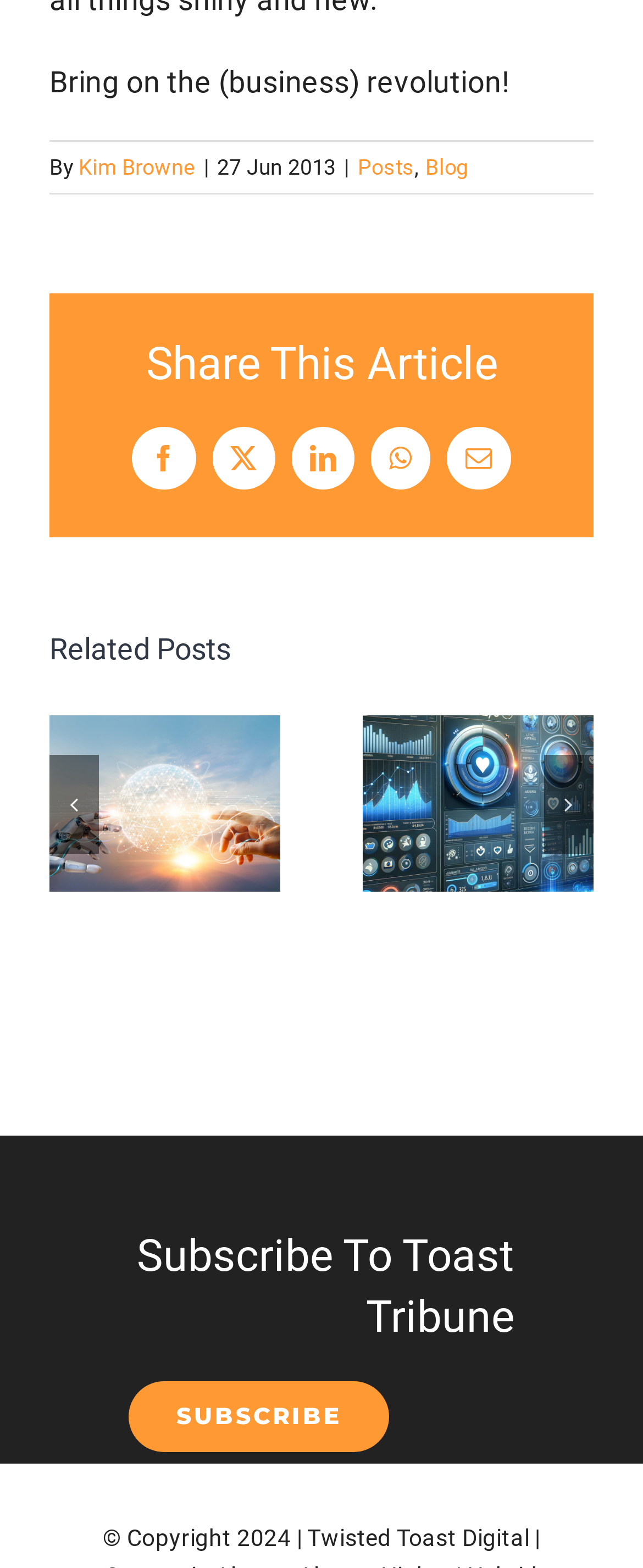Determine the bounding box coordinates for the area that needs to be clicked to fulfill this task: "enter email". The coordinates must be given as four float numbers between 0 and 1, i.e., [left, top, right, bottom].

None